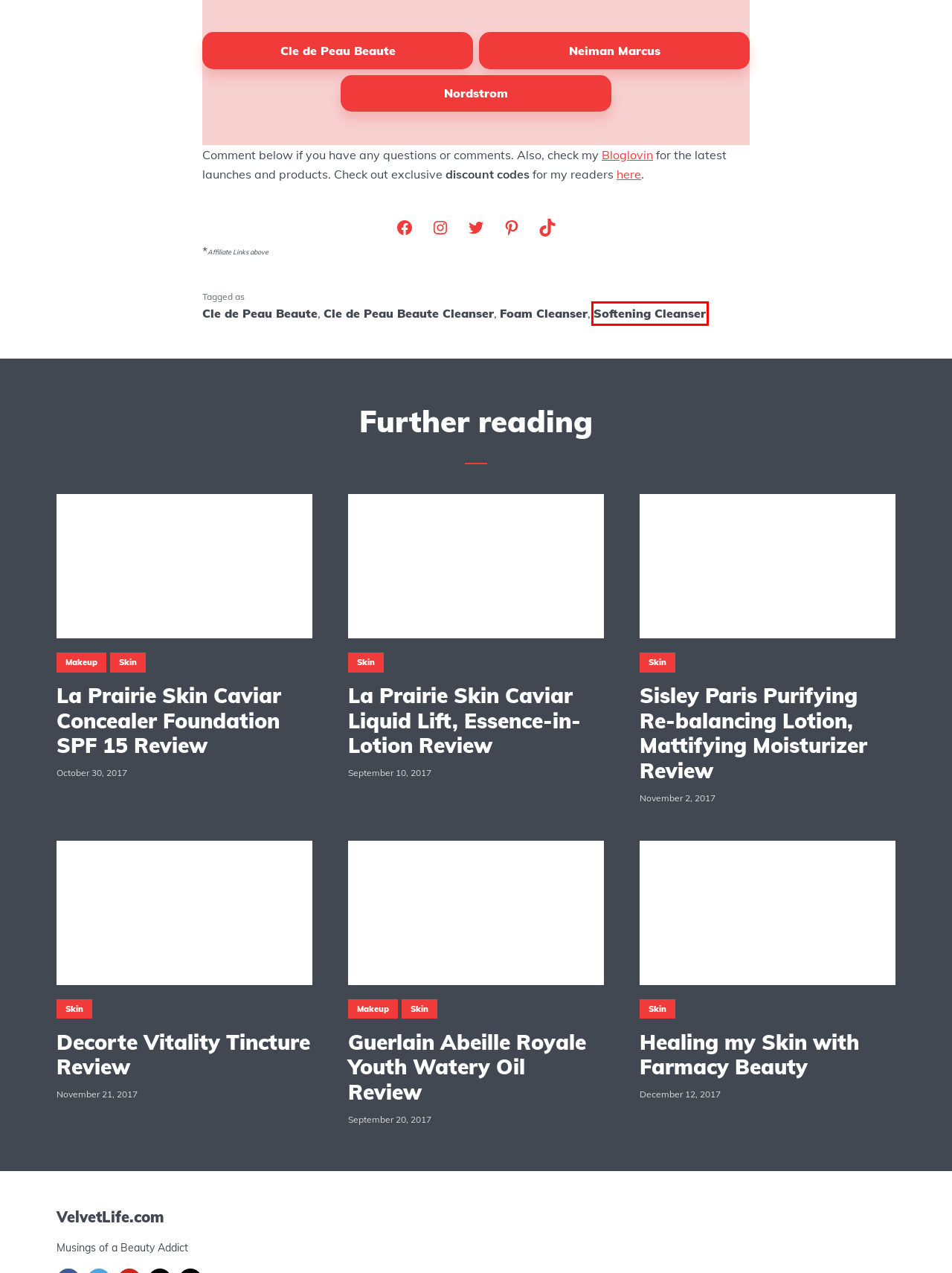You are provided with a screenshot of a webpage where a red rectangle bounding box surrounds an element. Choose the description that best matches the new webpage after clicking the element in the red bounding box. Here are the choices:
A. Foam Cleanser Archives - The Velvet Life
B. Cle de Peau Beaute Archives - The Velvet Life
C. Sisley Paris Purifying Re-balancing Lotion, Mattifying Moisturizer Review - The Velvet Life
D. Cle de Peau Beaute Cleanser Archives - The Velvet Life
E. Guerlain Abeille Royale Youth Watery Oil Review - The Velvet Life
F. La Prairie Skin Caviar Liquid Lift, Essence-in-Lotion Review - The Velvet Life
G. Softening Cleanser Archives - The Velvet Life
H. Decorte Vitality Tincture Review - The Velvet Life

G